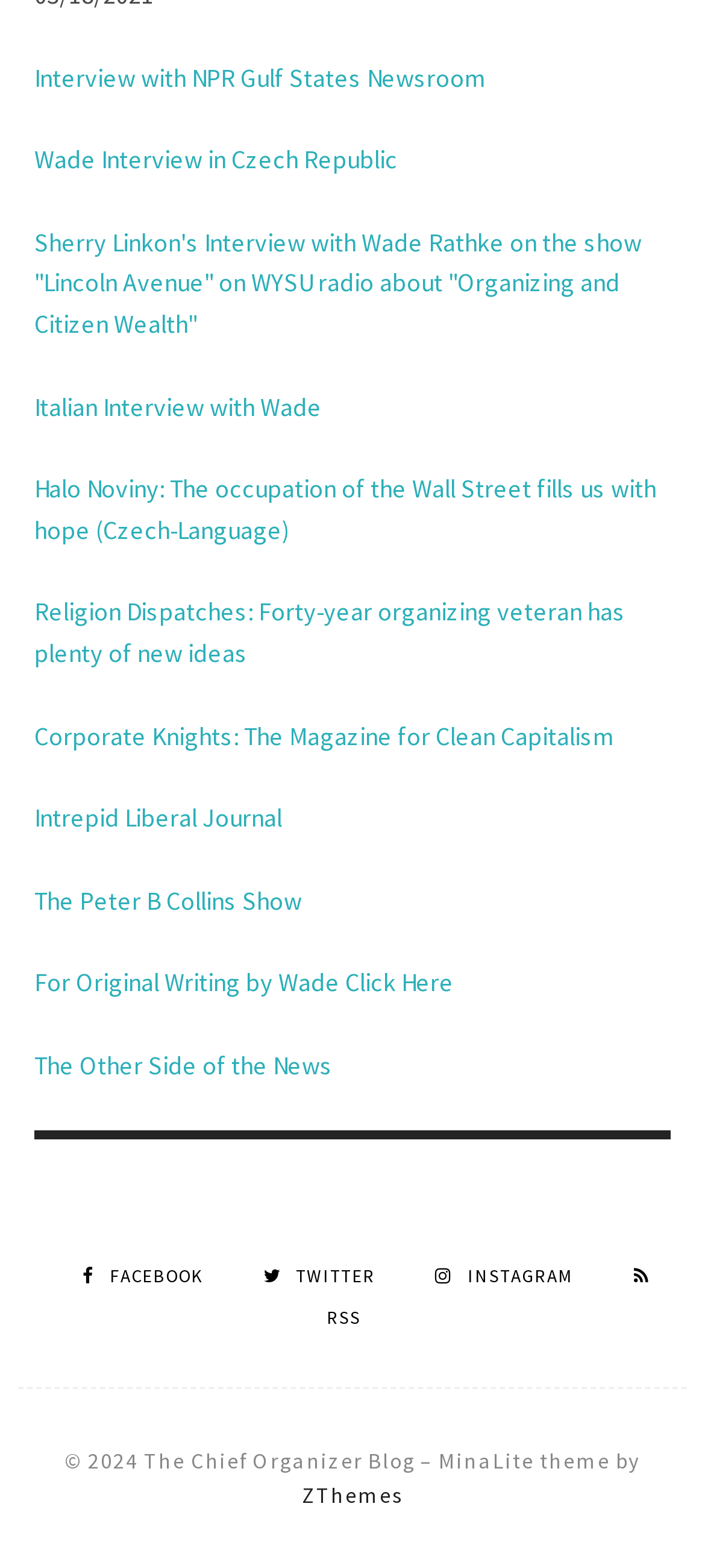How many links are there on the webpage?
Answer with a single word or phrase by referring to the visual content.

14